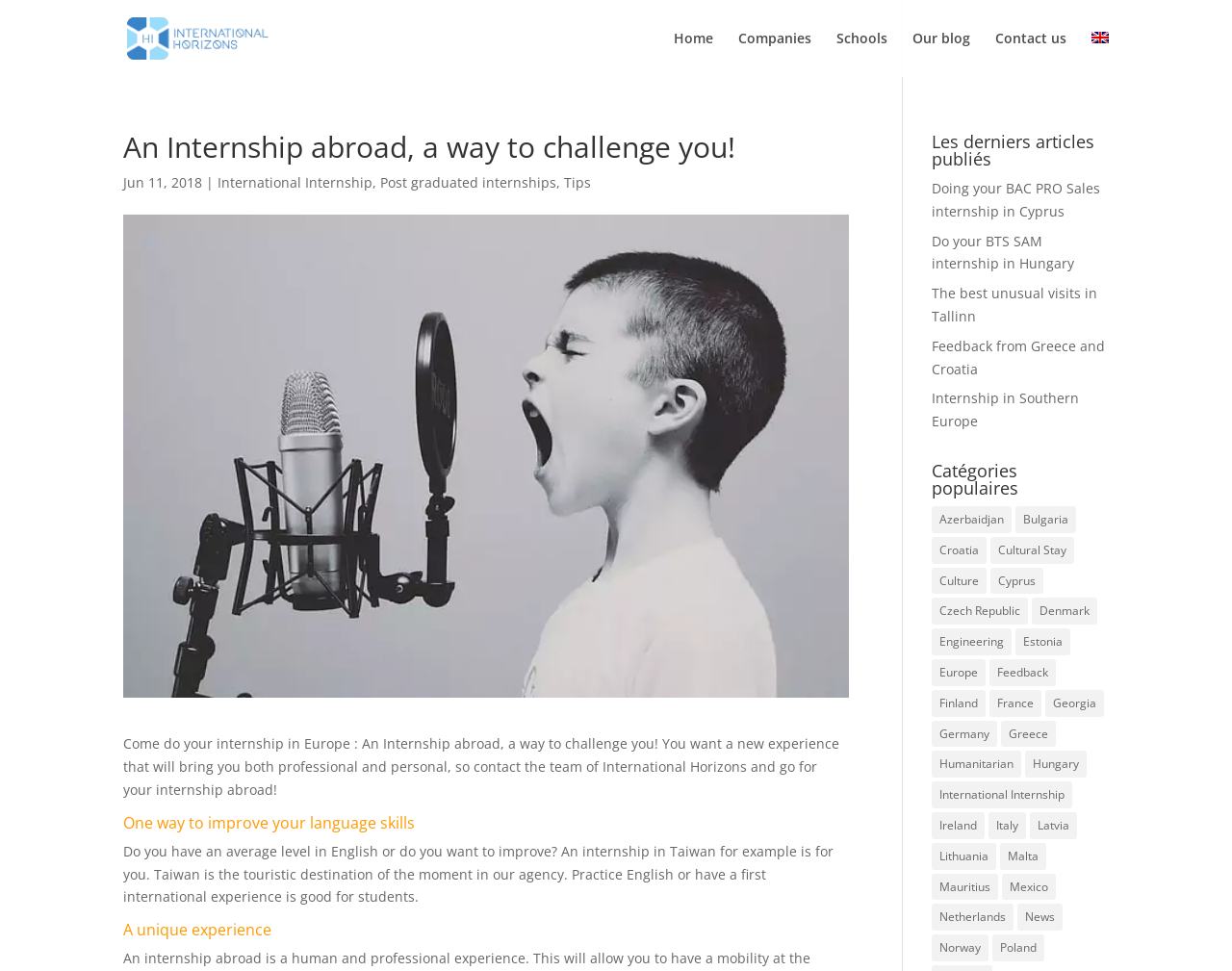Find the bounding box of the UI element described as follows: "Feedback from Greece and Croatia".

[0.756, 0.347, 0.897, 0.389]